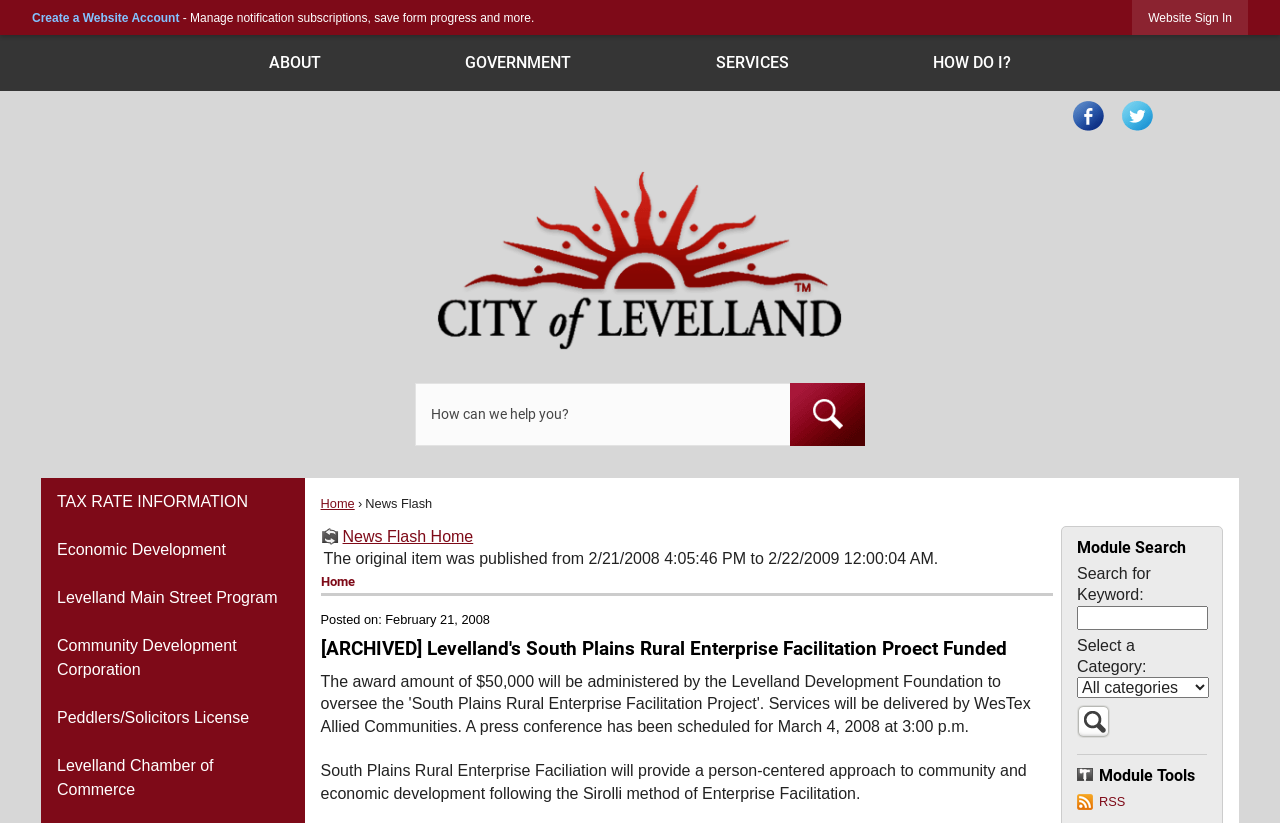Can you show the bounding box coordinates of the region to click on to complete the task described in the instruction: "Search for a keyword"?

[0.841, 0.736, 0.944, 0.765]